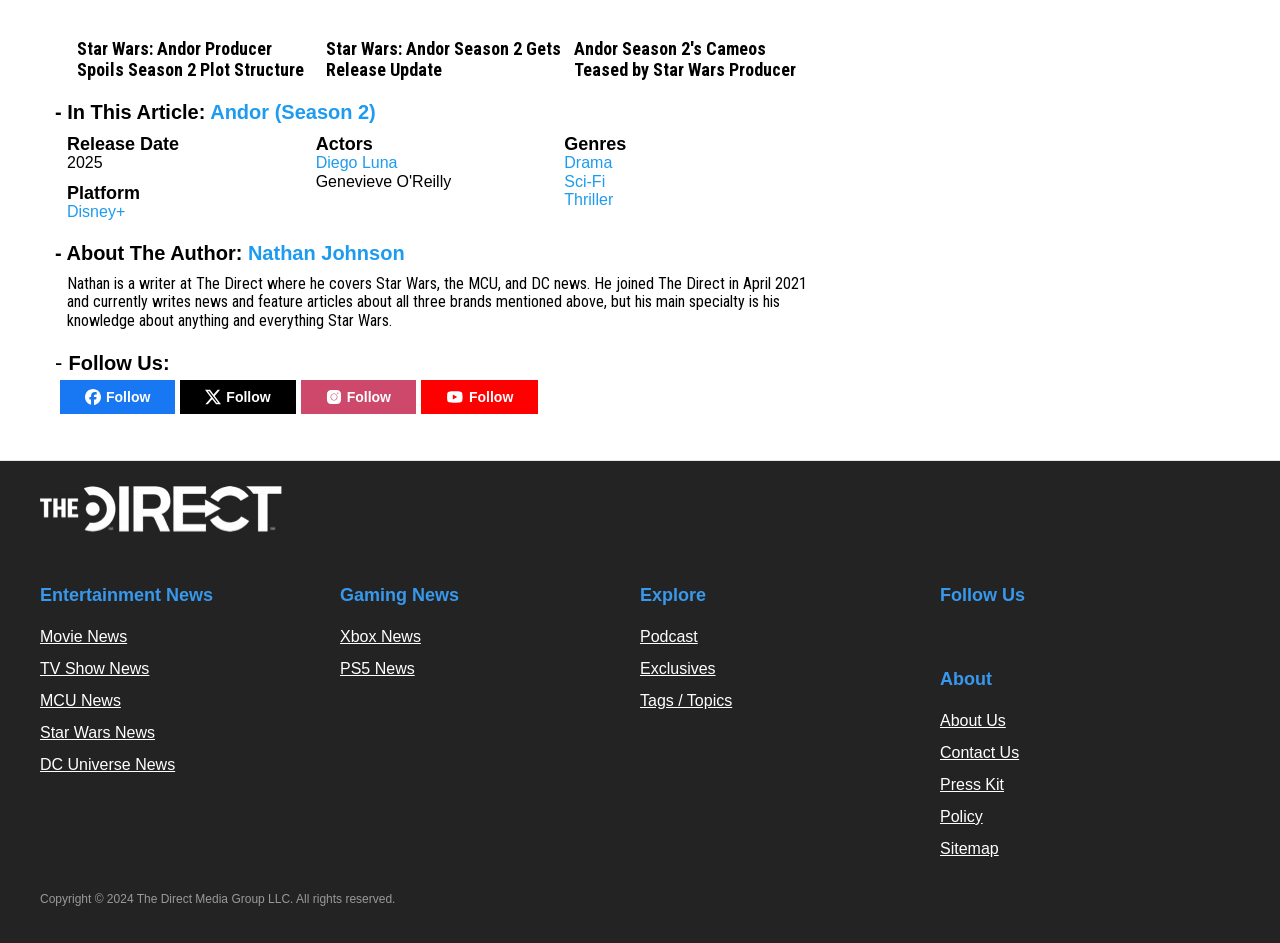Identify the bounding box coordinates of the clickable region to carry out the given instruction: "Check the release date of Andor Season 2".

[0.052, 0.142, 0.14, 0.163]